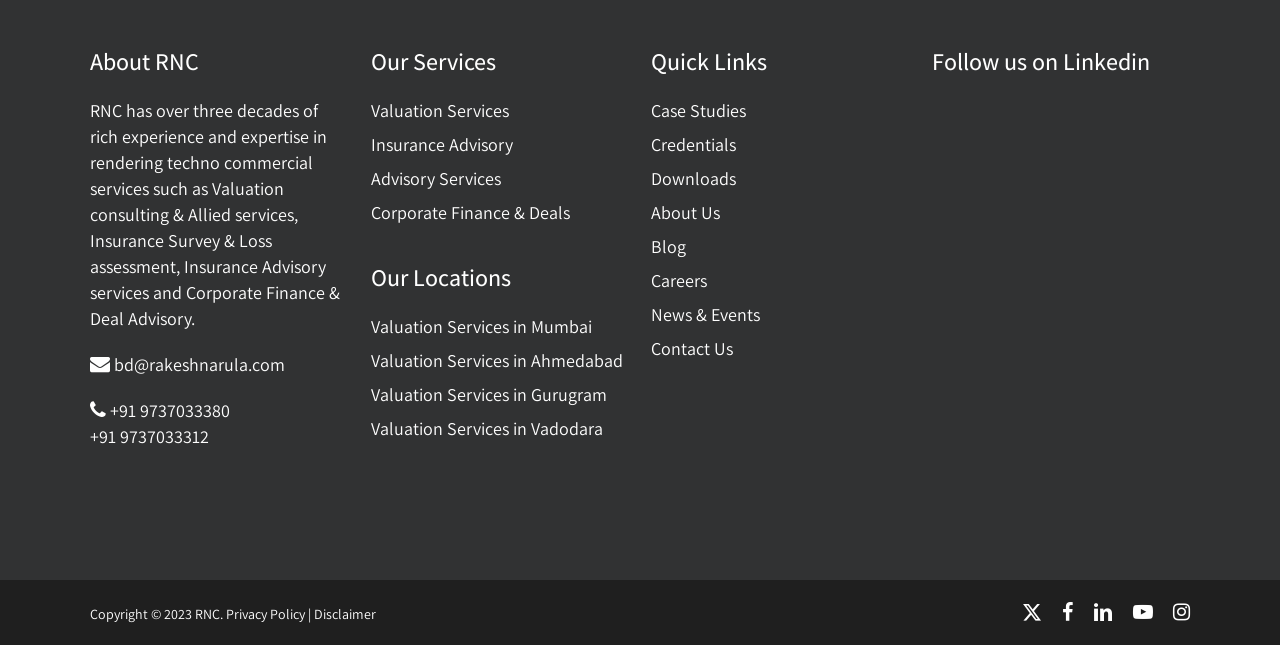Please locate the bounding box coordinates of the region I need to click to follow this instruction: "Read the Privacy Policy".

[0.177, 0.938, 0.238, 0.965]